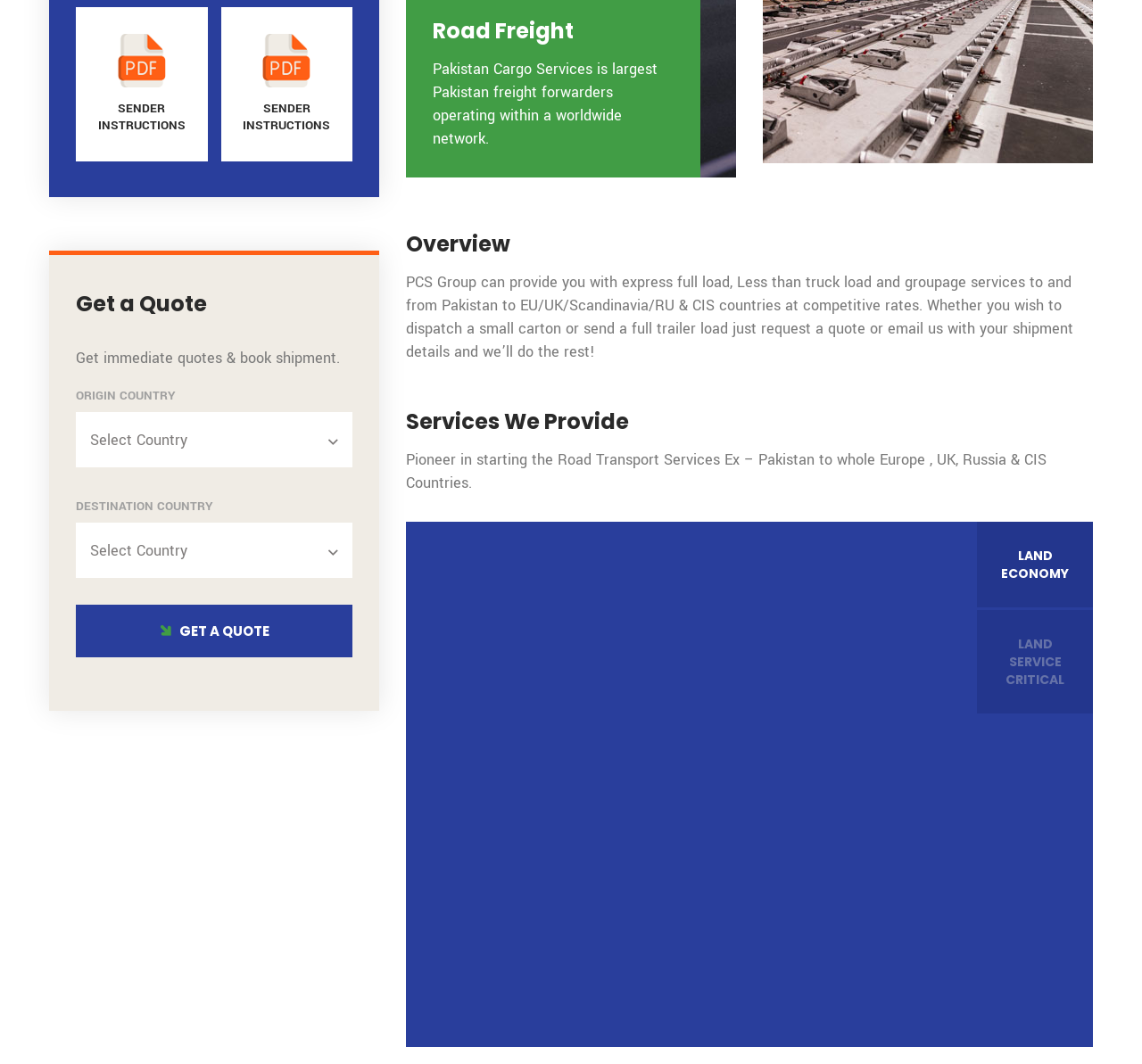Find the bounding box of the web element that fits this description: "Land Service Critical".

[0.855, 0.573, 0.957, 0.67]